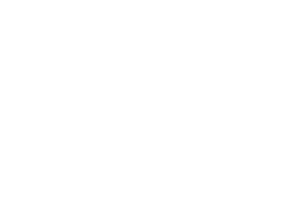Provide a thorough and detailed response to the question by examining the image: 
What type of sports is the logo related to?

The logo's design and the context surrounding it, including the accompanying text discussing personal trials and spirituality, suggest that it is related to endurance sports, particularly running.